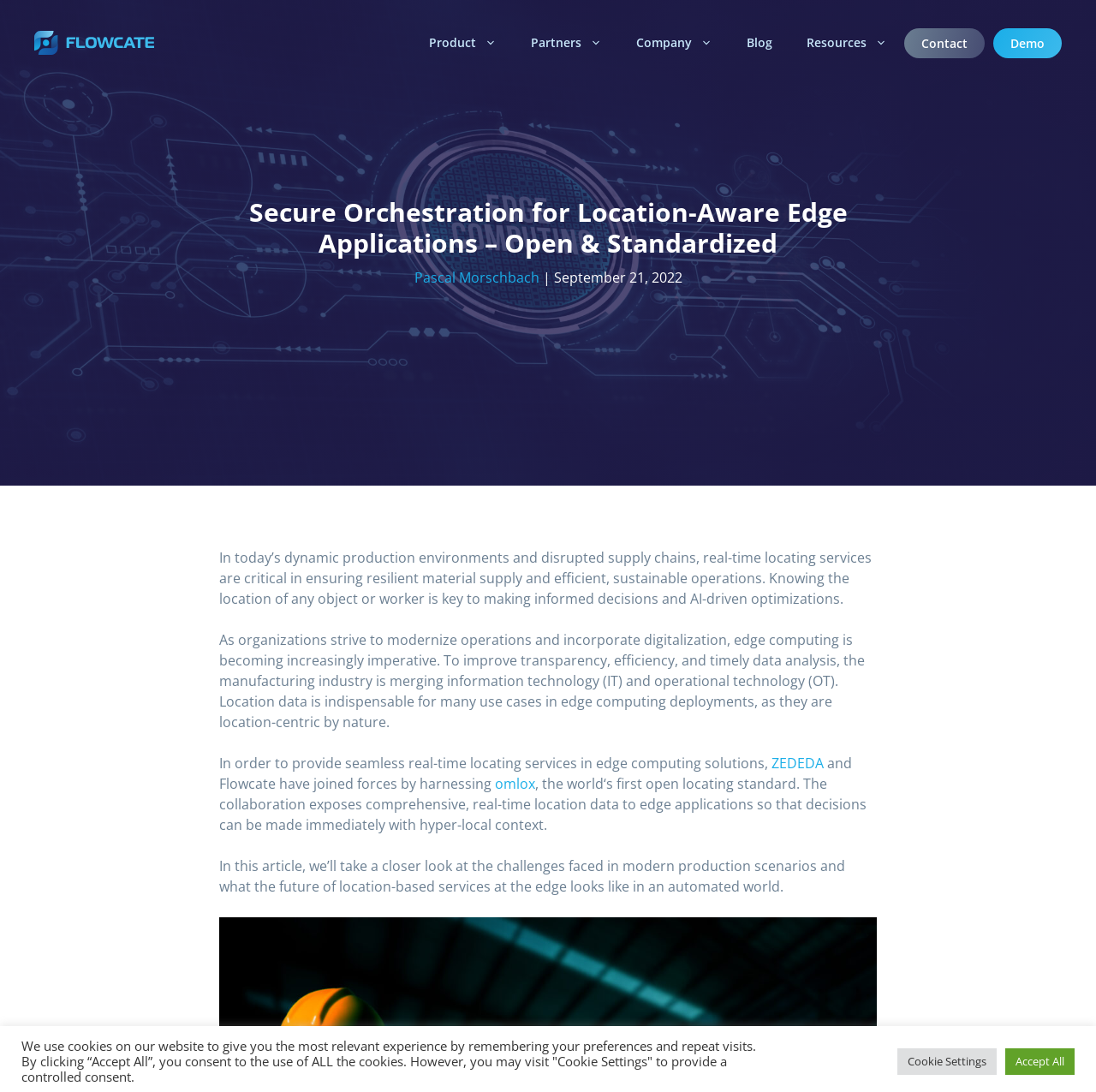Identify the bounding box coordinates for the UI element described as follows: Accept All. Use the format (top-left x, top-left y, bottom-right x, bottom-right y) and ensure all values are floating point numbers between 0 and 1.

[0.917, 0.96, 0.98, 0.984]